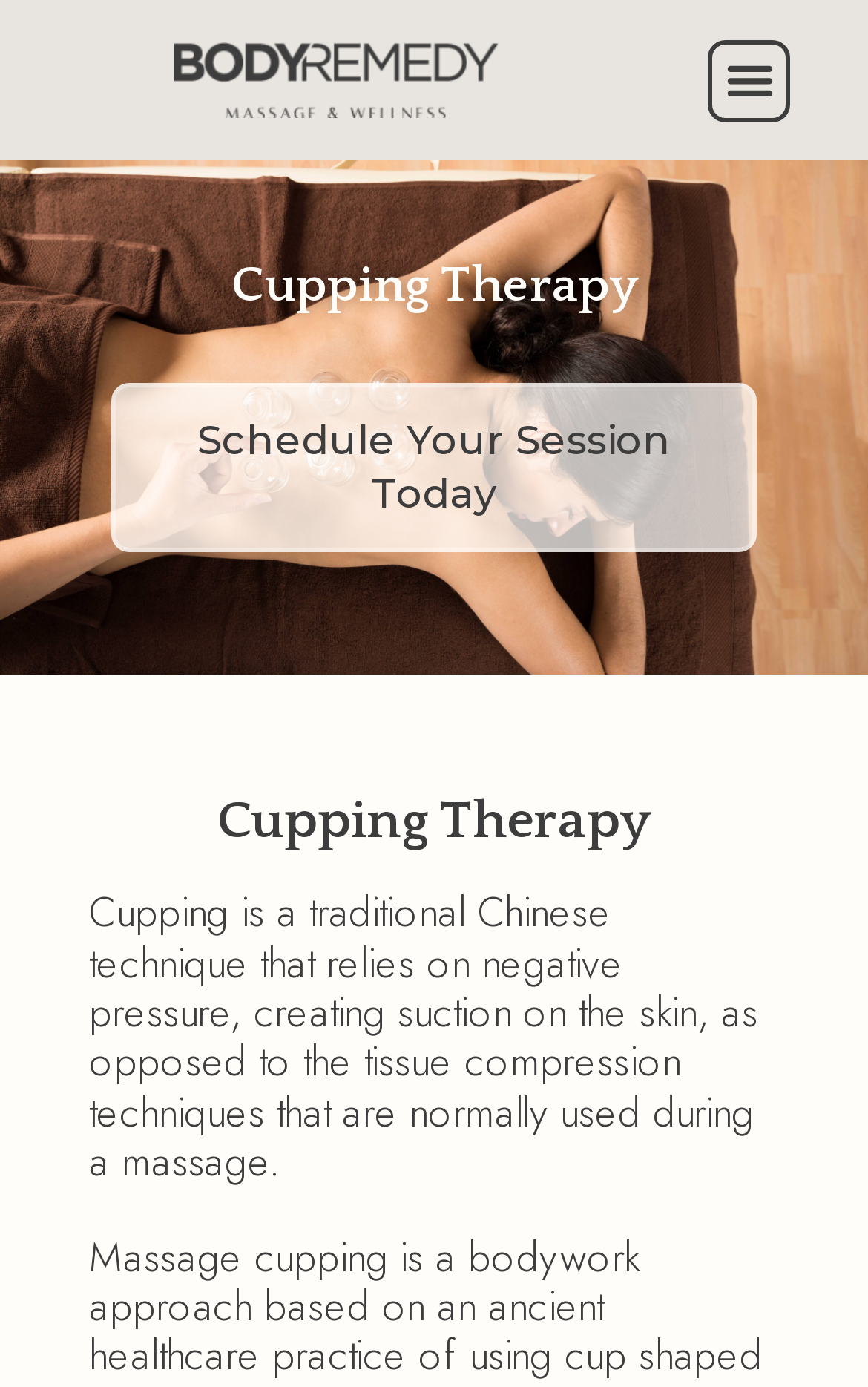Using details from the image, please answer the following question comprehensively:
What is the technique used in cupping therapy?

According to the webpage, cupping therapy is a traditional Chinese technique that relies on negative pressure, creating suction on the skin, as opposed to the tissue compression techniques that are normally used during a massage.